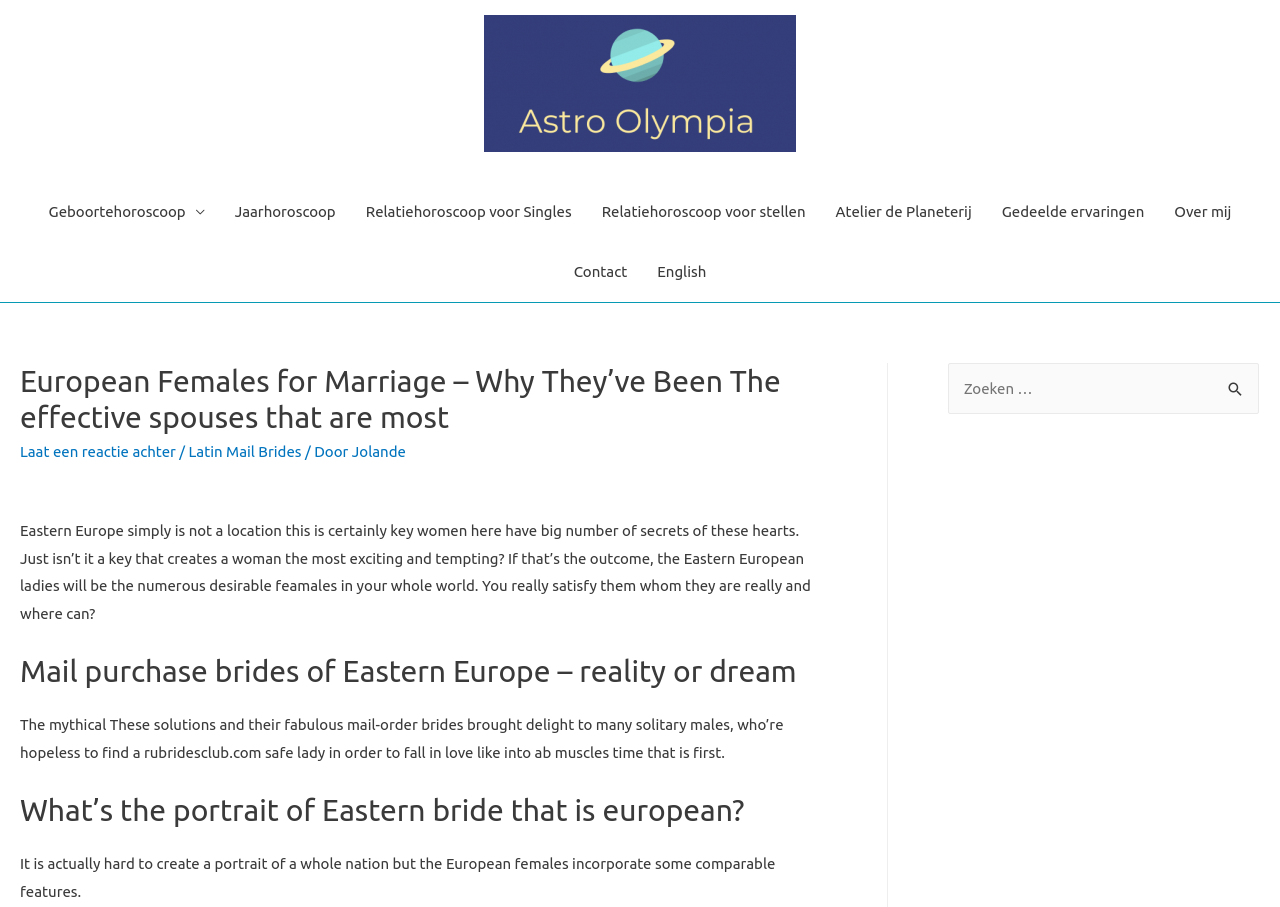What is the language of the webpage?
Carefully analyze the image and provide a thorough answer to the question.

Although there is a link to switch to English, the majority of the text on the webpage is in Dutch, including the navigation links and static text, which suggests that the primary language of the webpage is Dutch.